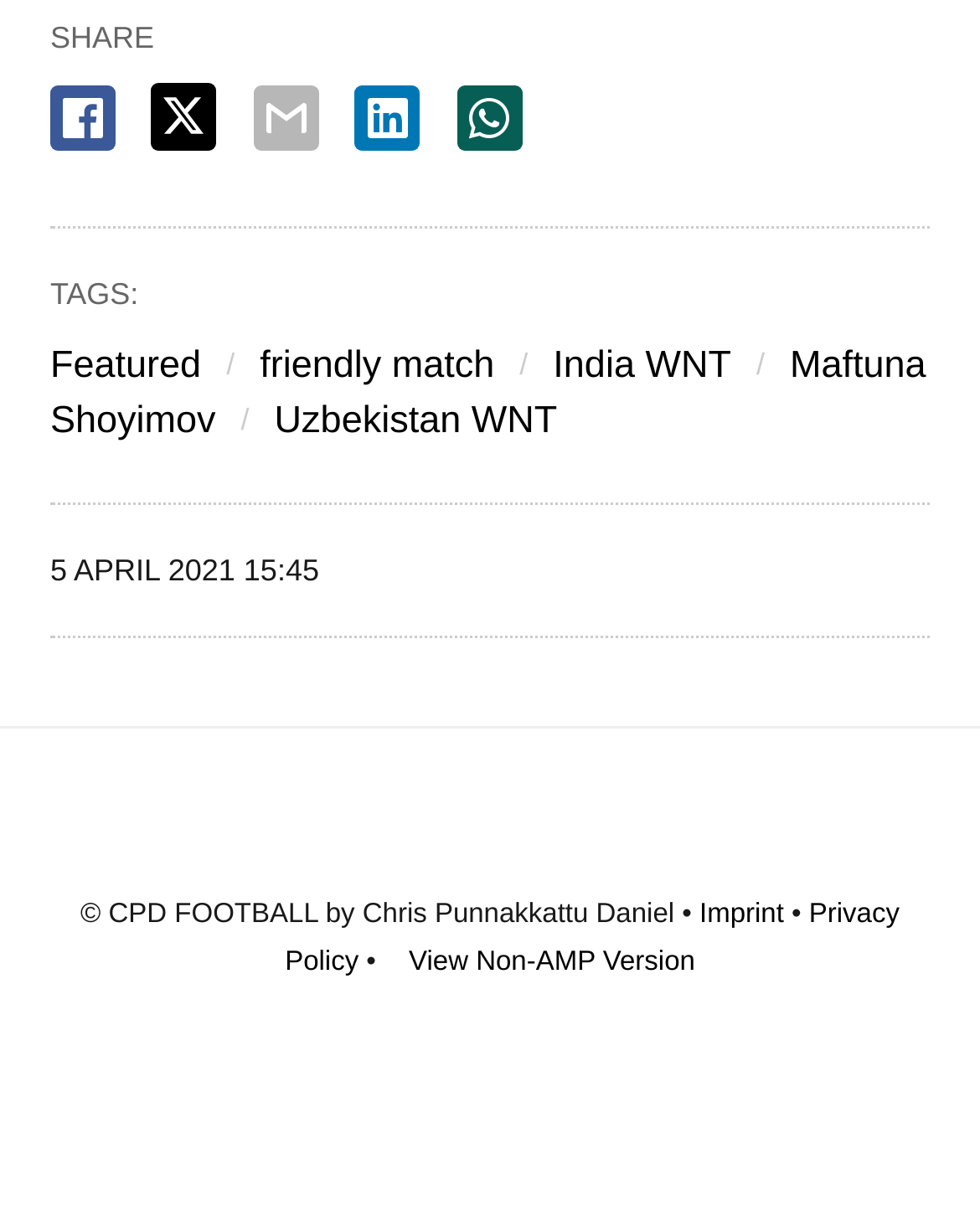Answer briefly with one word or phrase:
What is the date of the event?

5 APRIL 2021